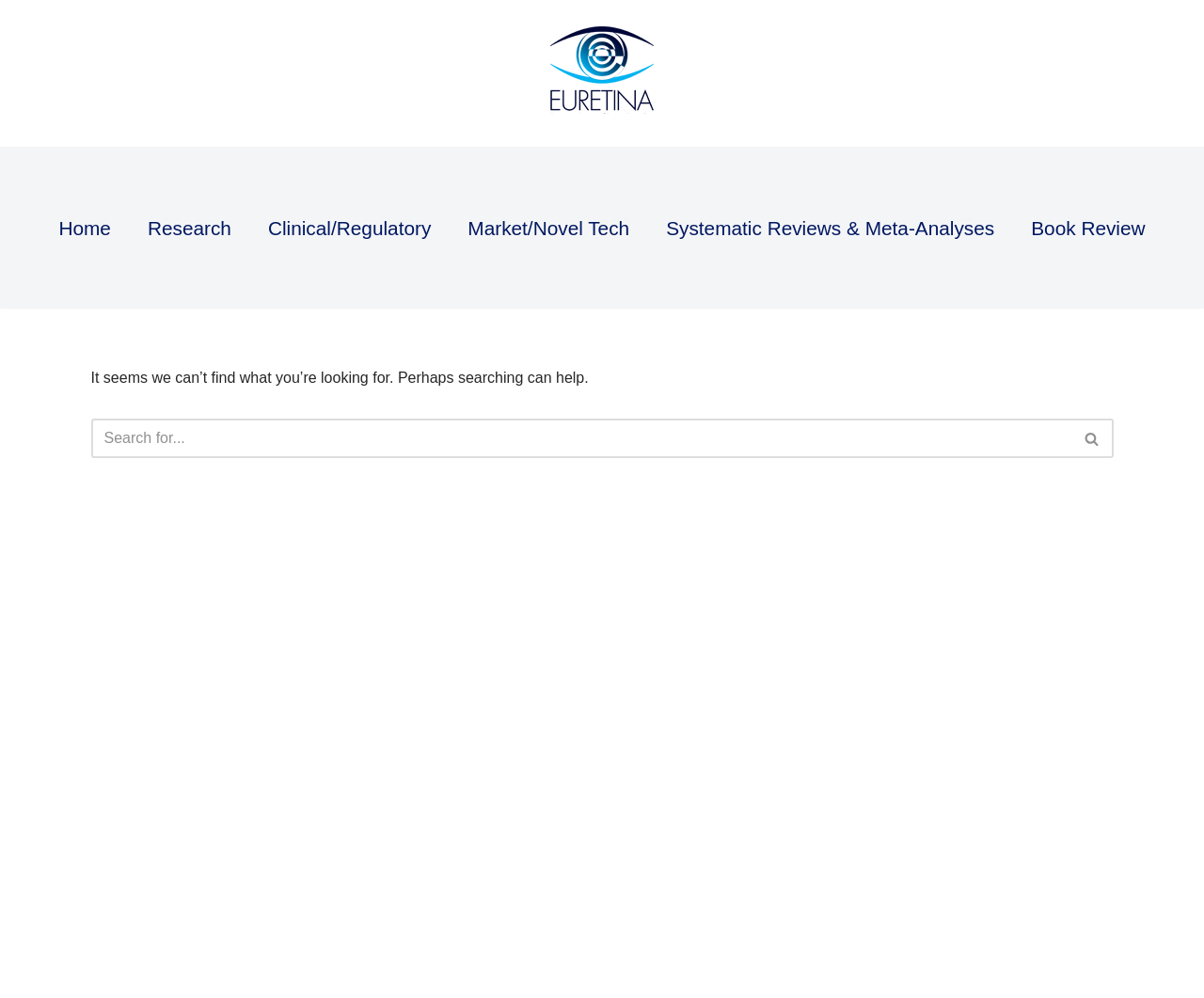Please respond to the question using a single word or phrase:
What is the function of the button next to the search box?

To search